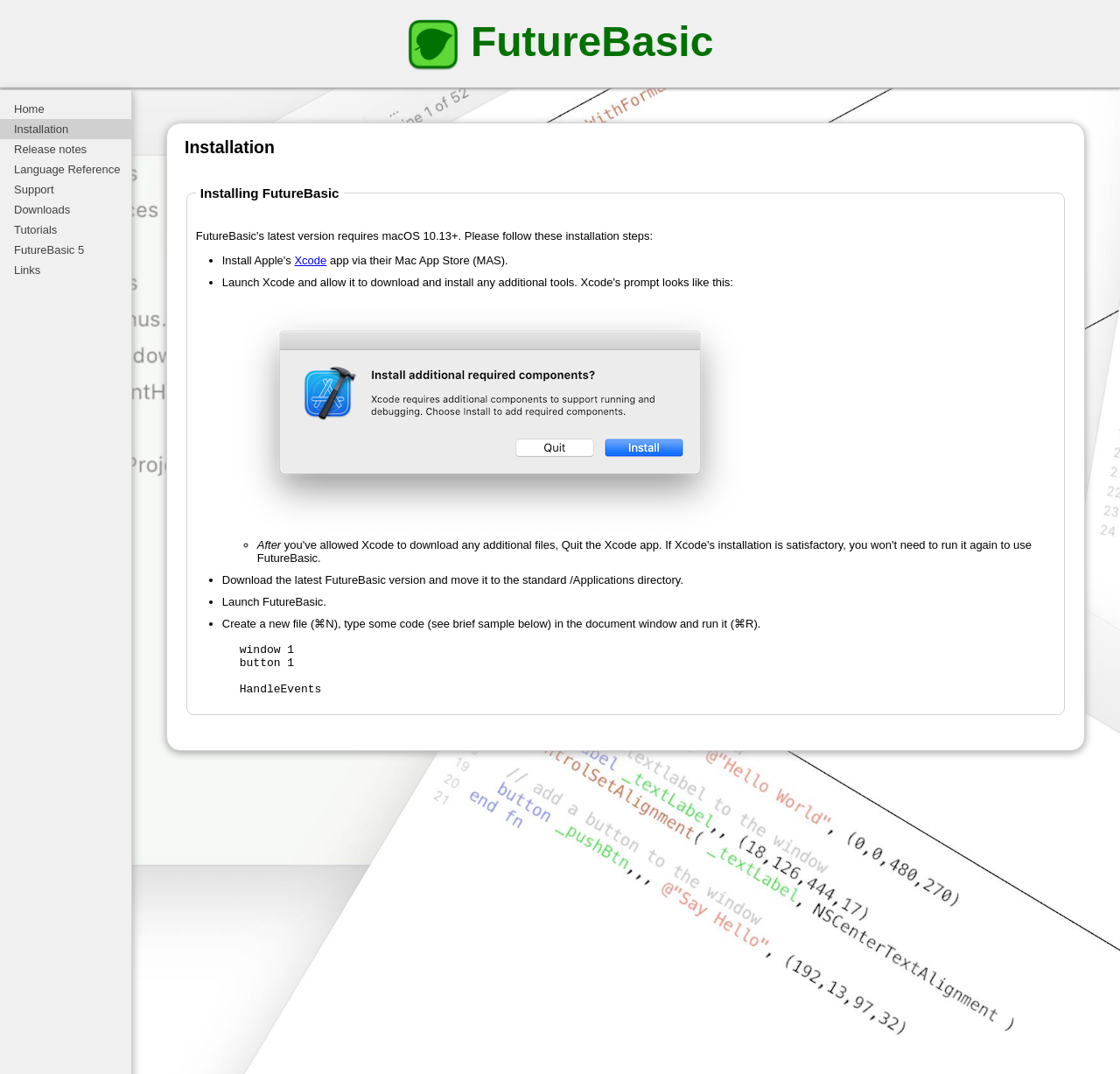Give a one-word or short-phrase answer to the following question: 
What is the name of the button in the sample code?

button 1